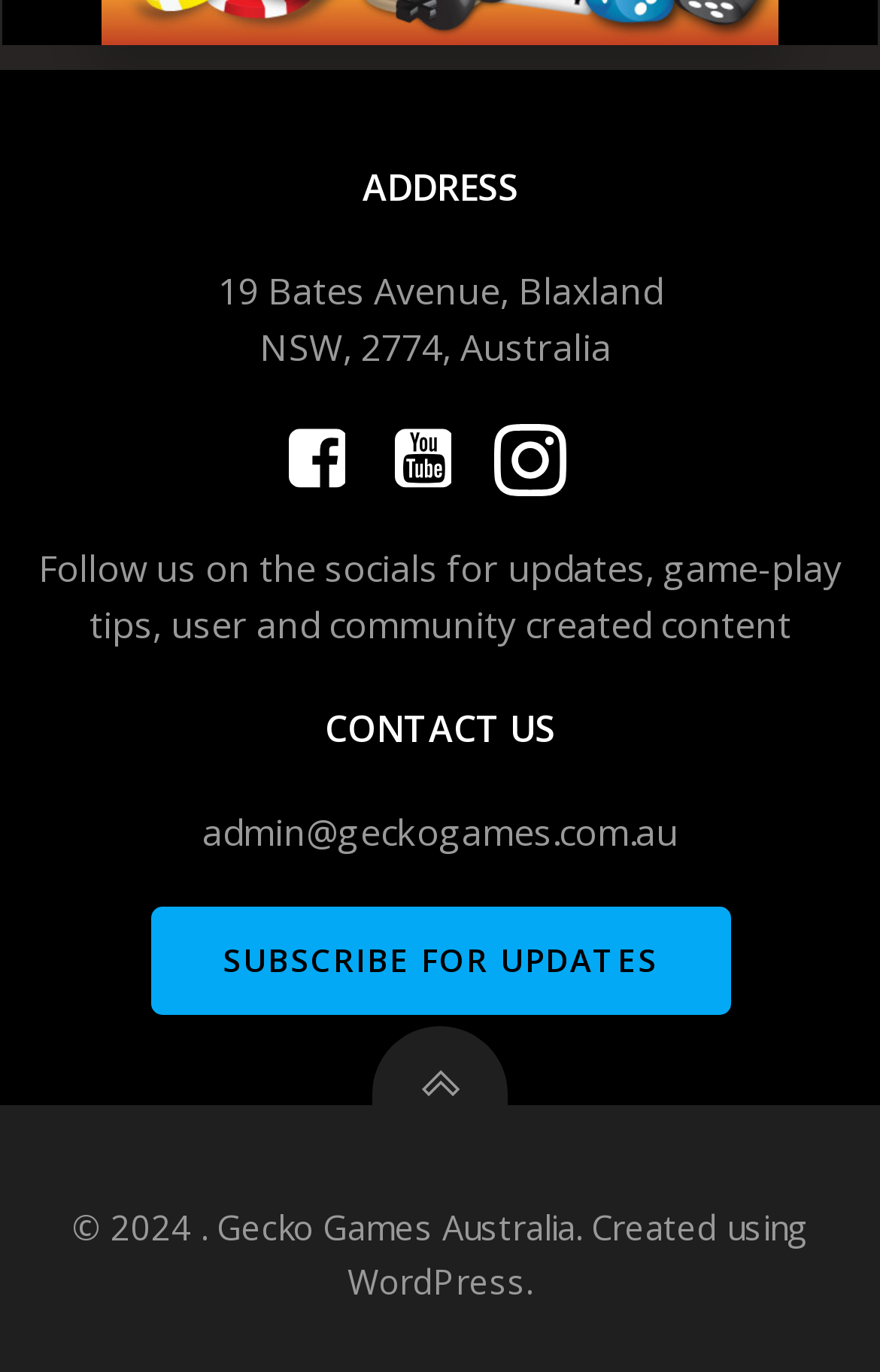What is the address of Gecko Games Australia?
Please provide a single word or phrase as your answer based on the screenshot.

19 Bates Avenue, Blaxland